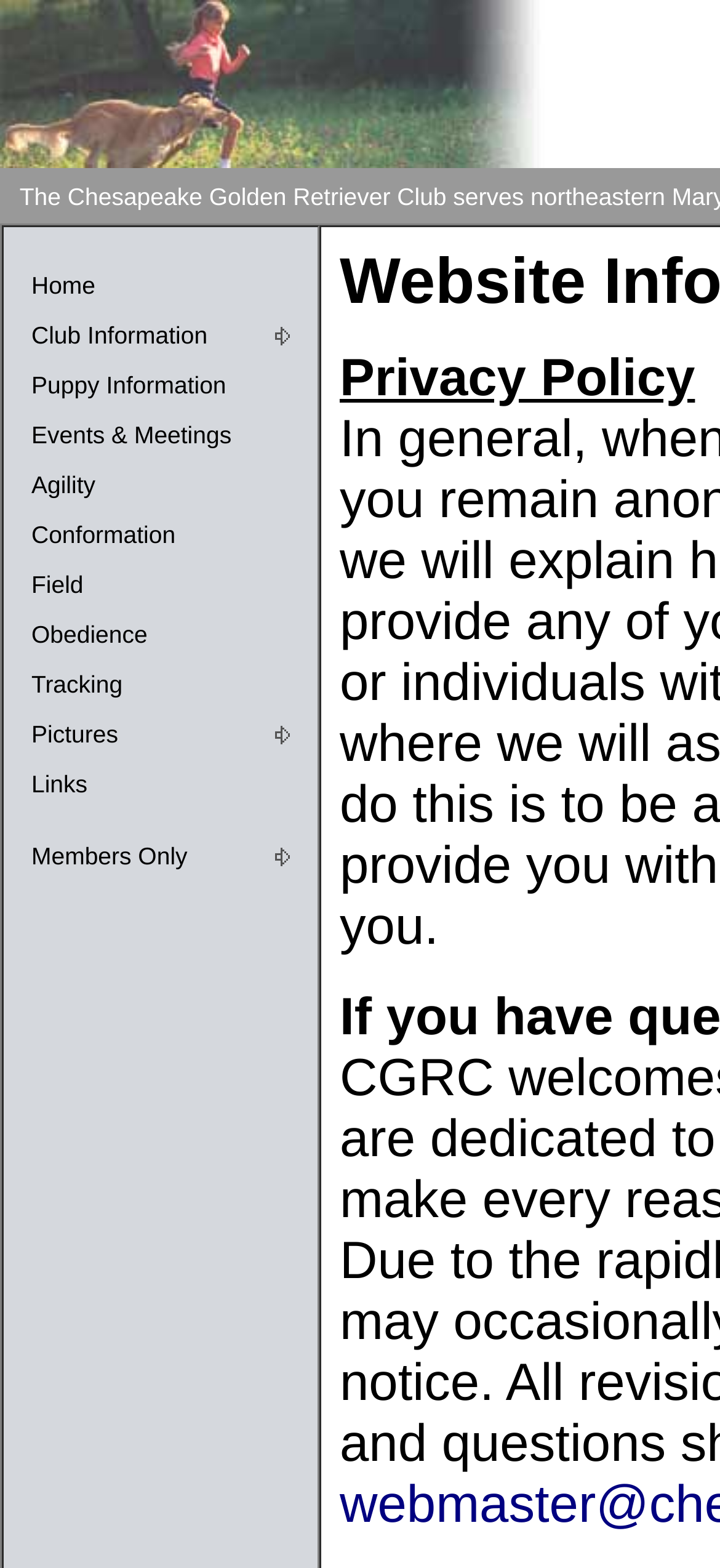Given the description of a UI element: "Events & Meetings", identify the bounding box coordinates of the matching element in the webpage screenshot.

[0.005, 0.261, 0.441, 0.293]